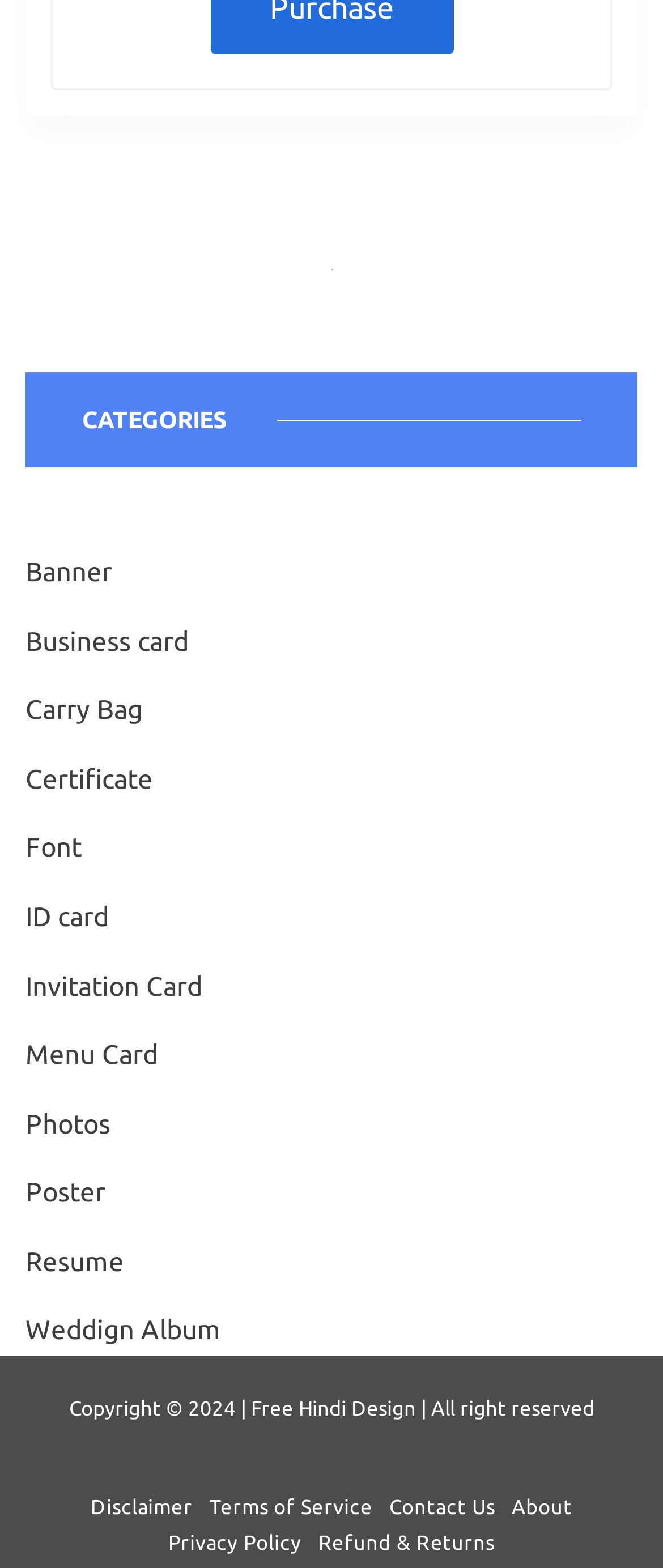Please determine the bounding box coordinates of the section I need to click to accomplish this instruction: "Read the 'Disclaimer'".

[0.124, 0.953, 0.303, 0.969]